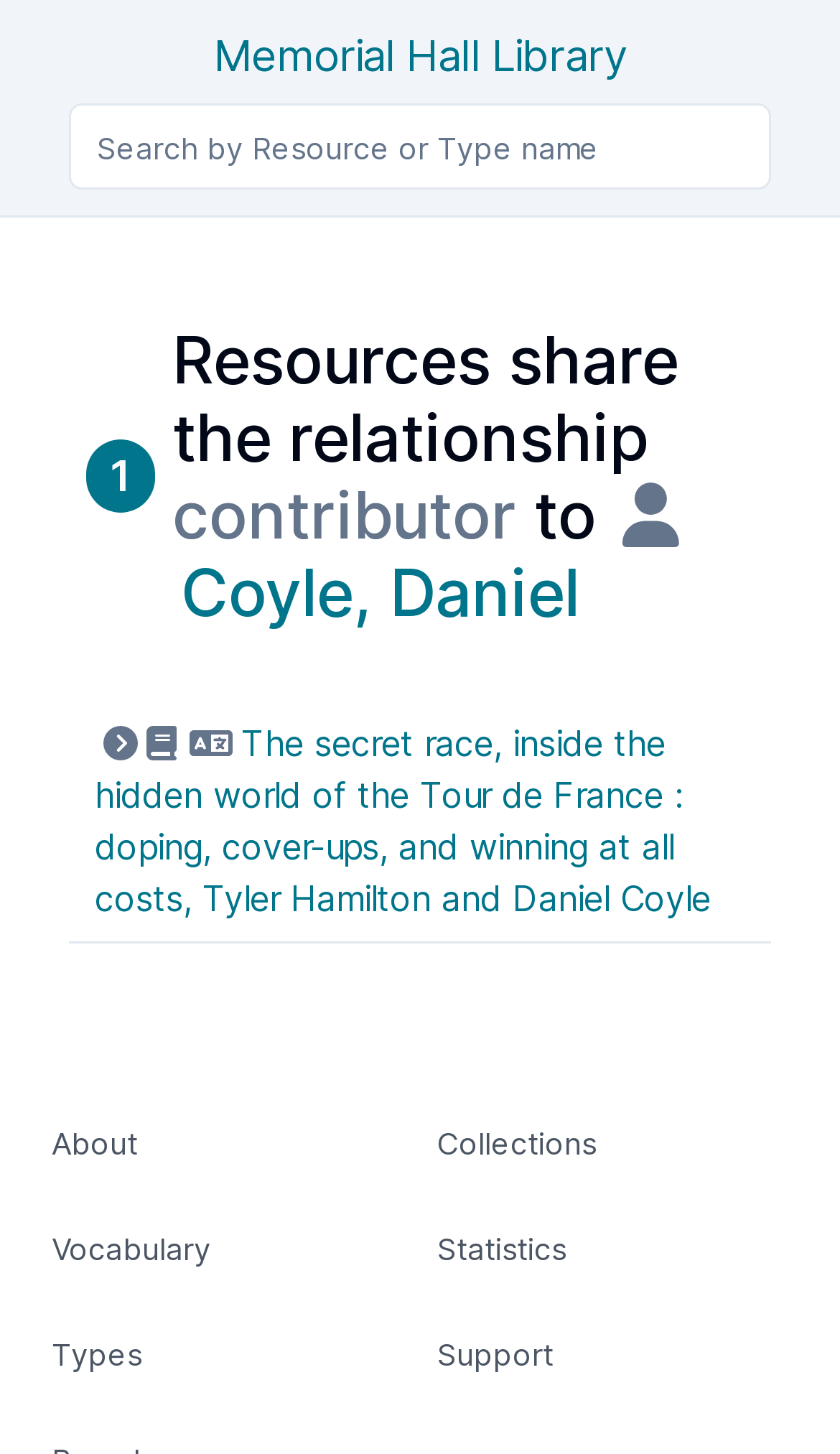Identify the bounding box coordinates of the element to click to follow this instruction: 'Click on About us'. Ensure the coordinates are four float values between 0 and 1, provided as [left, top, right, bottom].

None